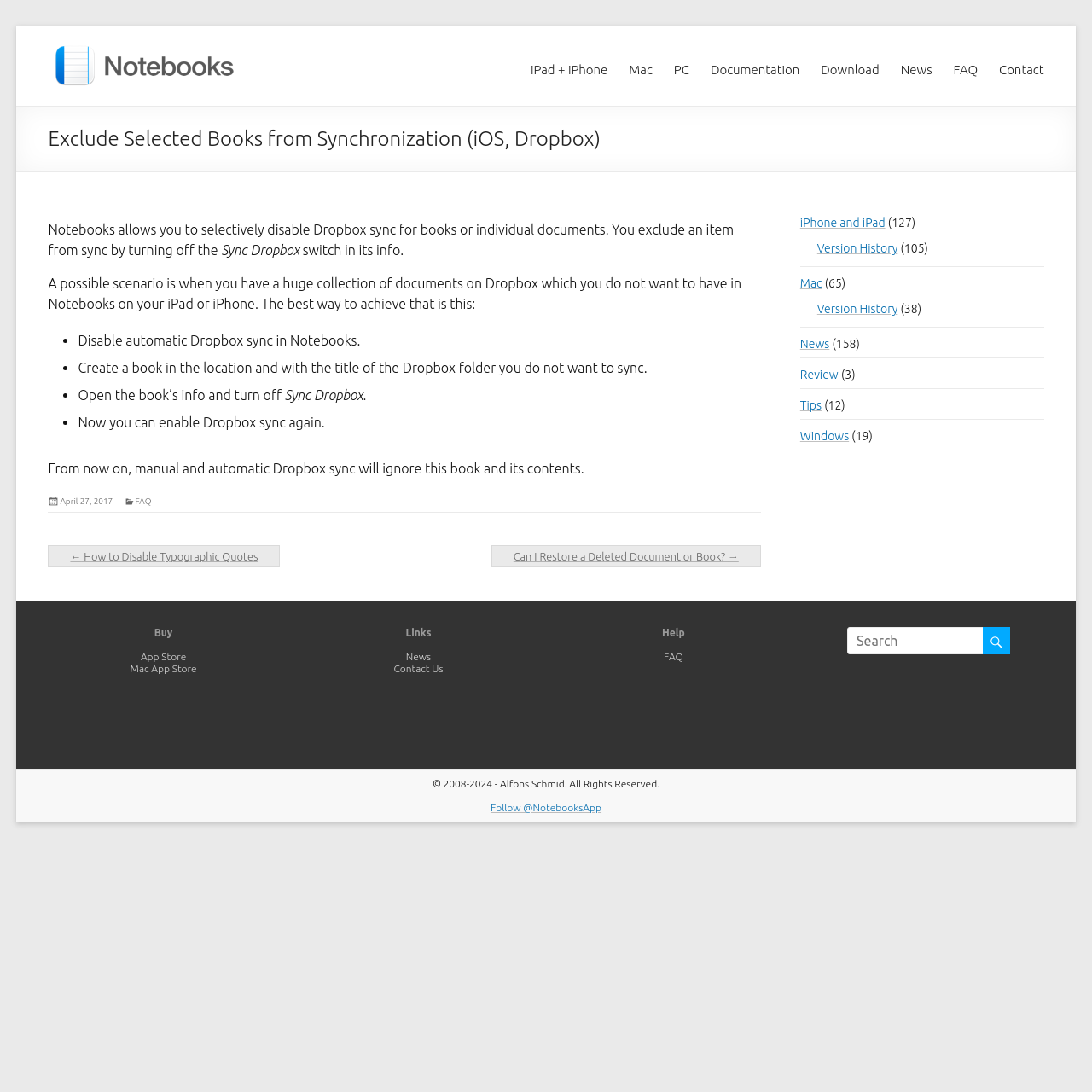Please determine the bounding box coordinates for the UI element described as: "name="s" placeholder="Search"".

[0.776, 0.574, 0.902, 0.599]